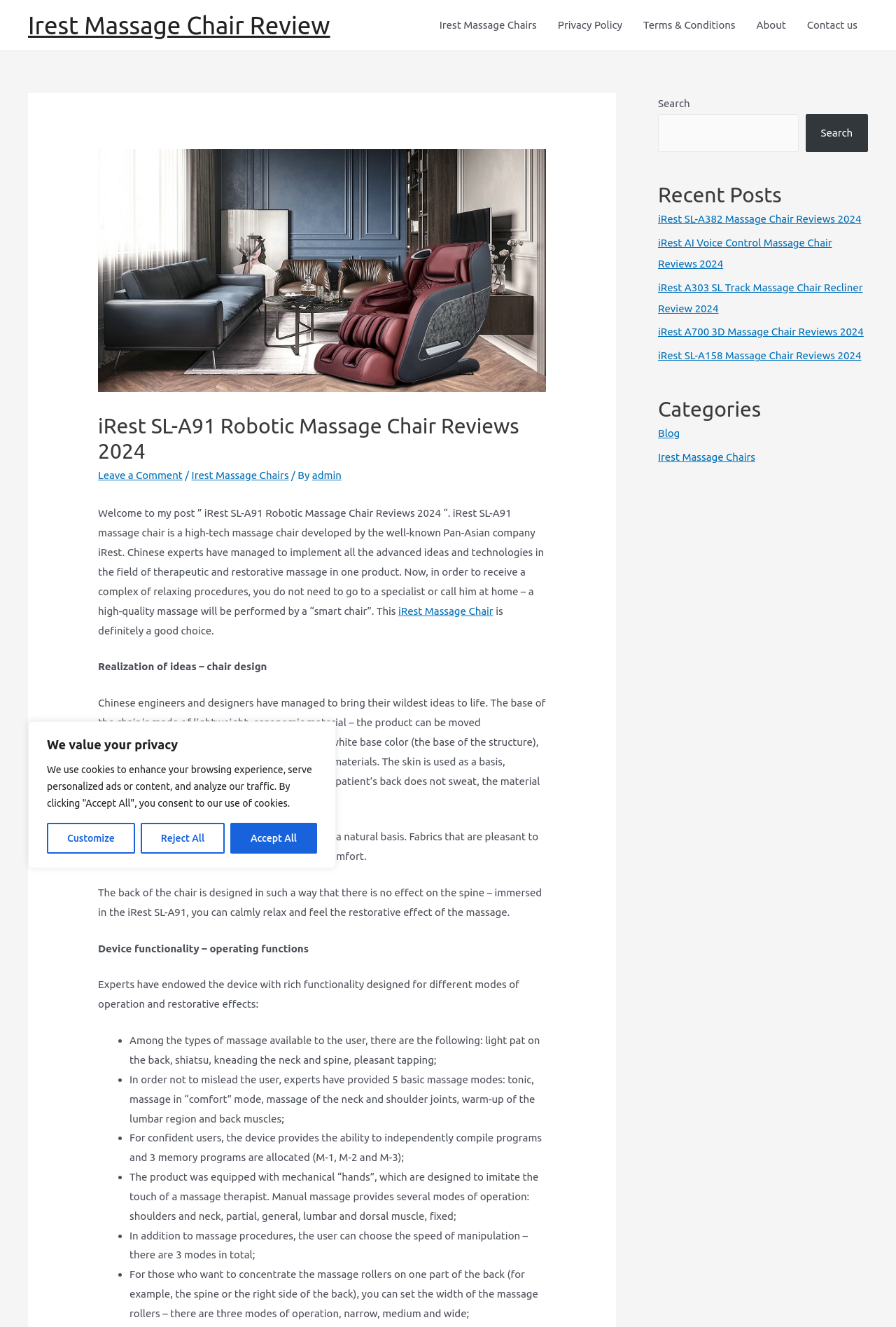Extract the primary headline from the webpage and present its text.

iRest SL-A91 Robotic Massage Chair Reviews 2024